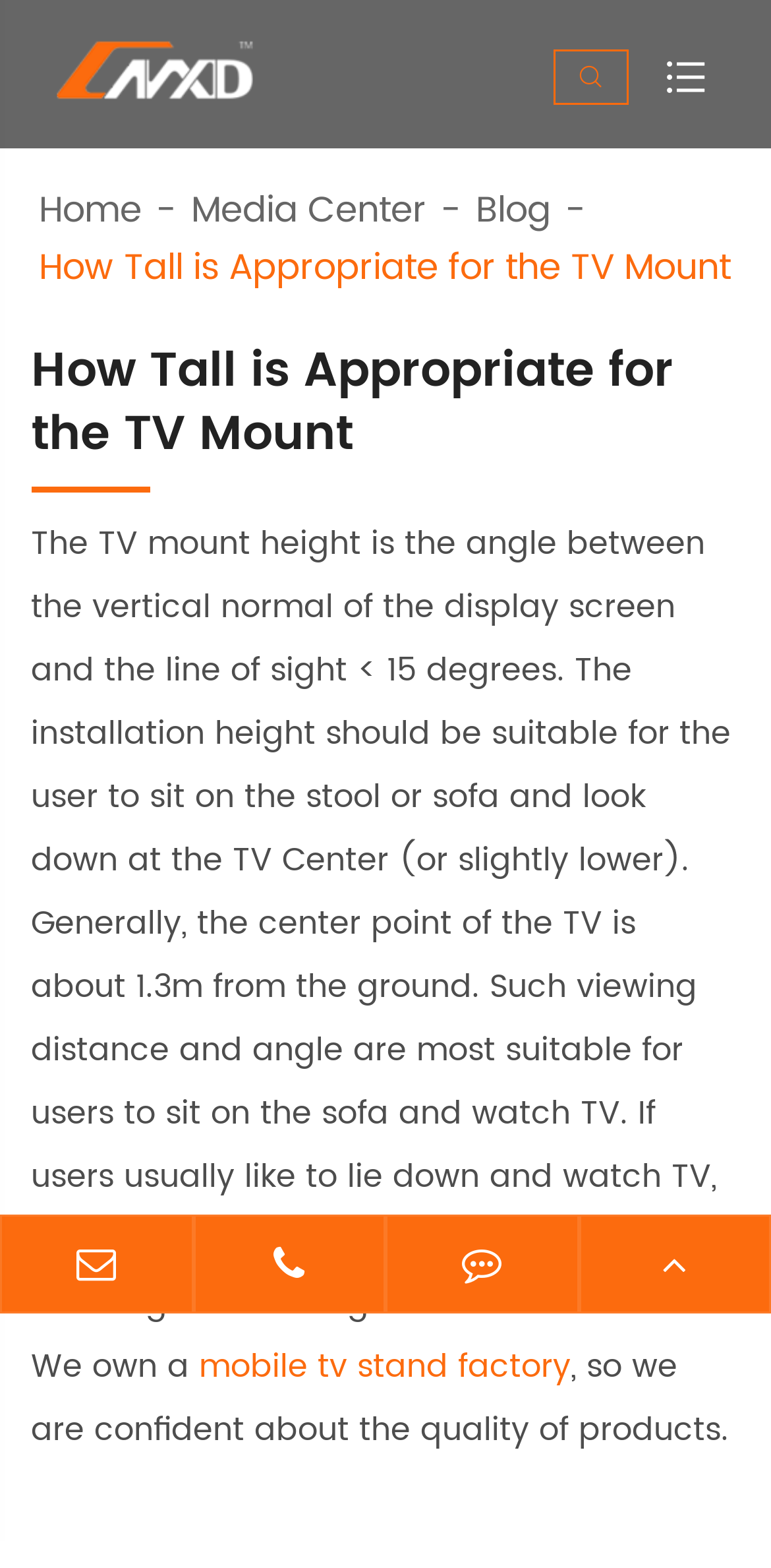Please specify the coordinates of the bounding box for the element that should be clicked to carry out this instruction: "go to home page". The coordinates must be four float numbers between 0 and 1, formatted as [left, top, right, bottom].

[0.05, 0.12, 0.184, 0.15]